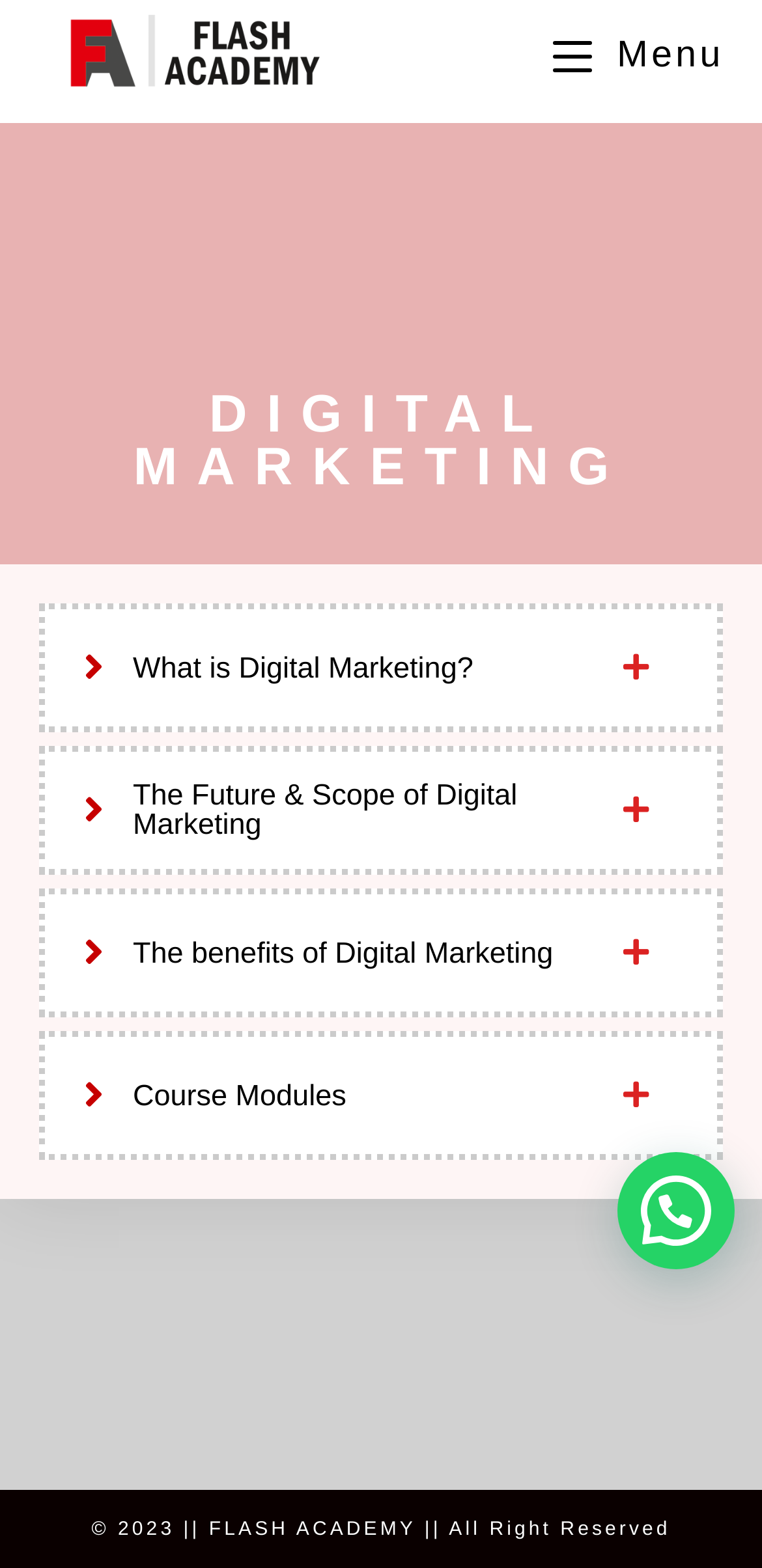How many course modules are mentioned?
Based on the visual details in the image, please answer the question thoroughly.

Although there are multiple tabs related to digital marketing, only one course module is explicitly mentioned, which is 'Course Modules' under the tab content 'elementor-tab-content-5014'.